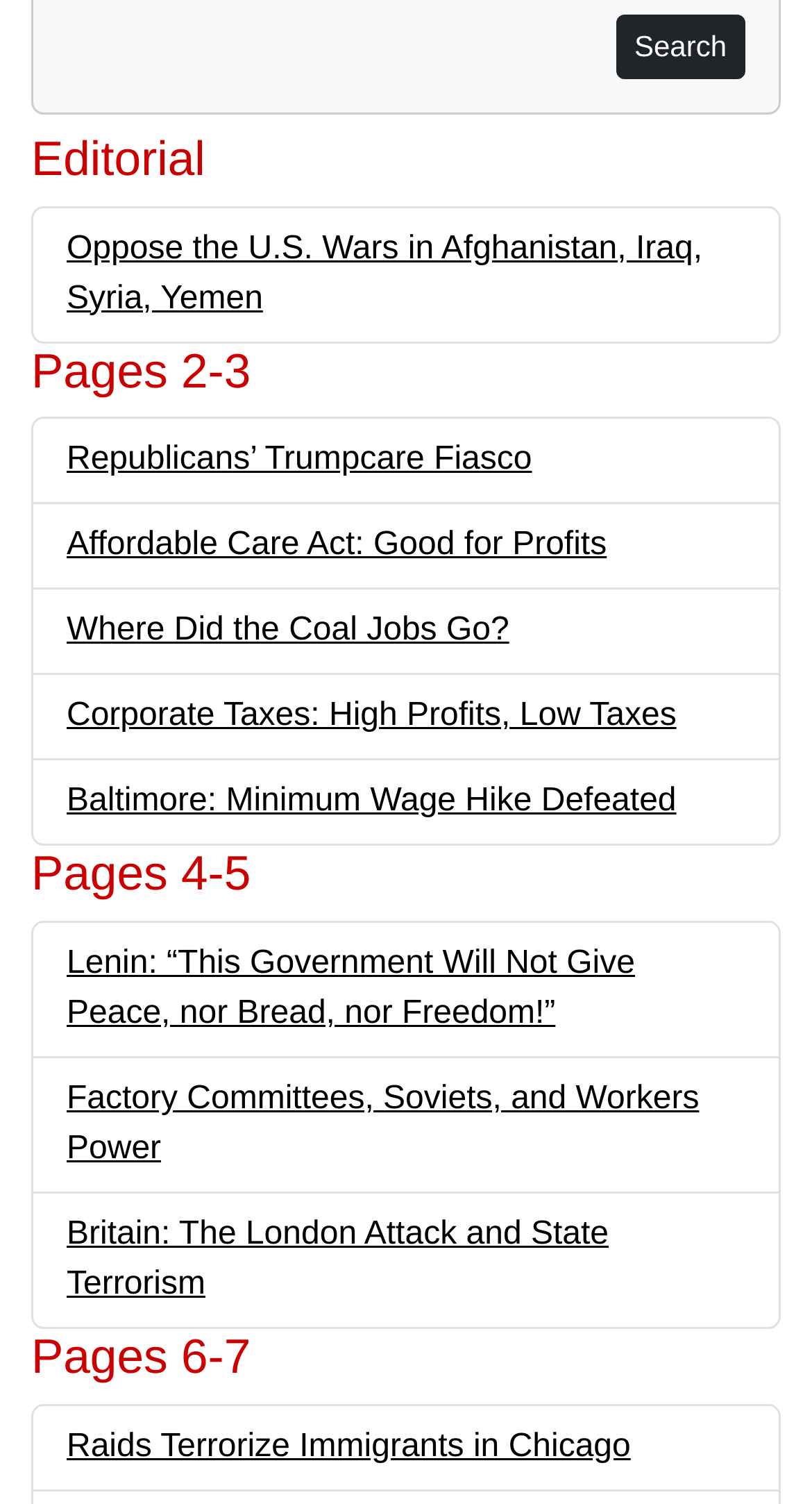Please reply with a single word or brief phrase to the question: 
What is the topic of the article 'Where Did the Coal Jobs Go?'?

Coal industry